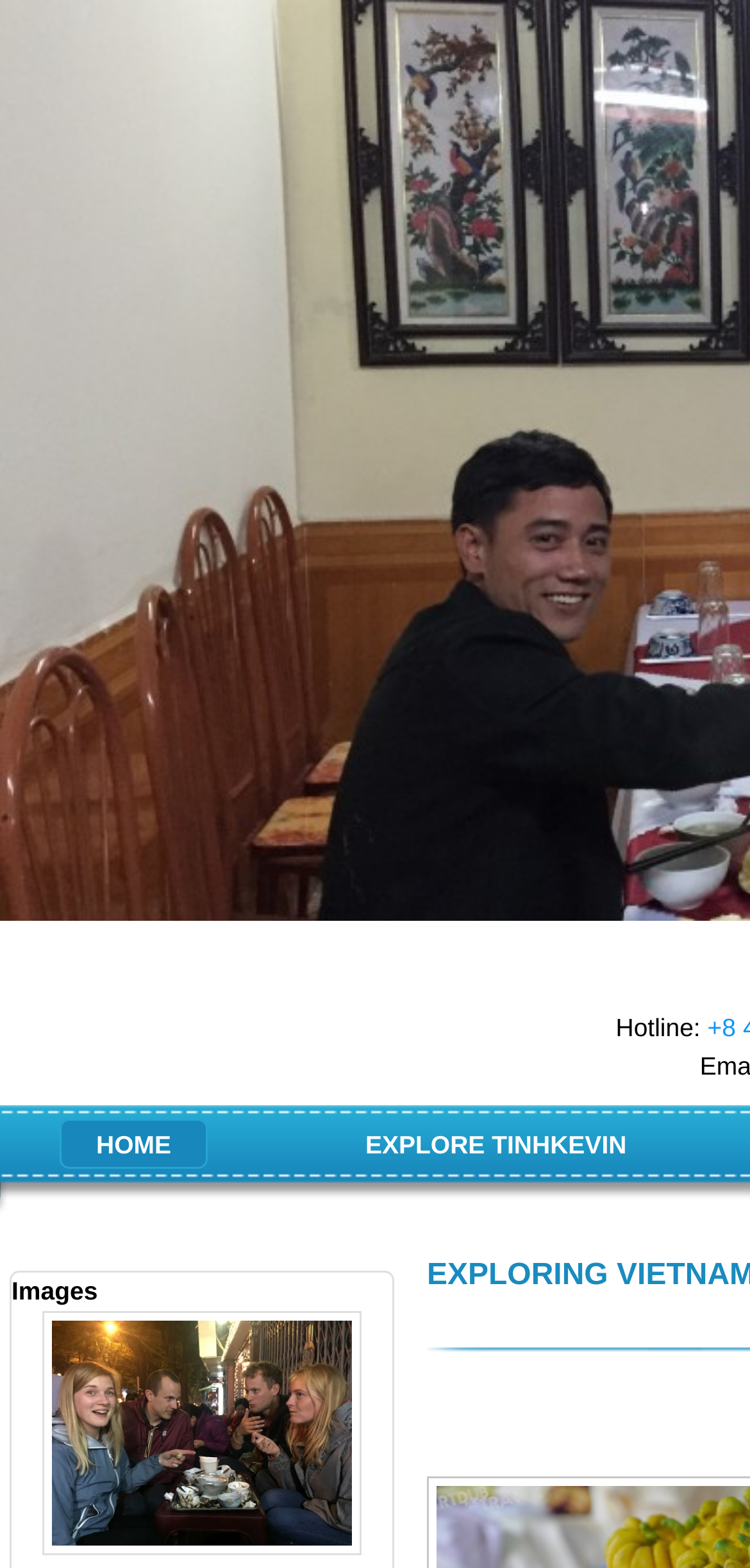Based on the element description Cart 0, identify the bounding box coordinates for the UI element. The coordinates should be in the format (top-left x, top-left y, bottom-right x, bottom-right y) and within the 0 to 1 range.

None